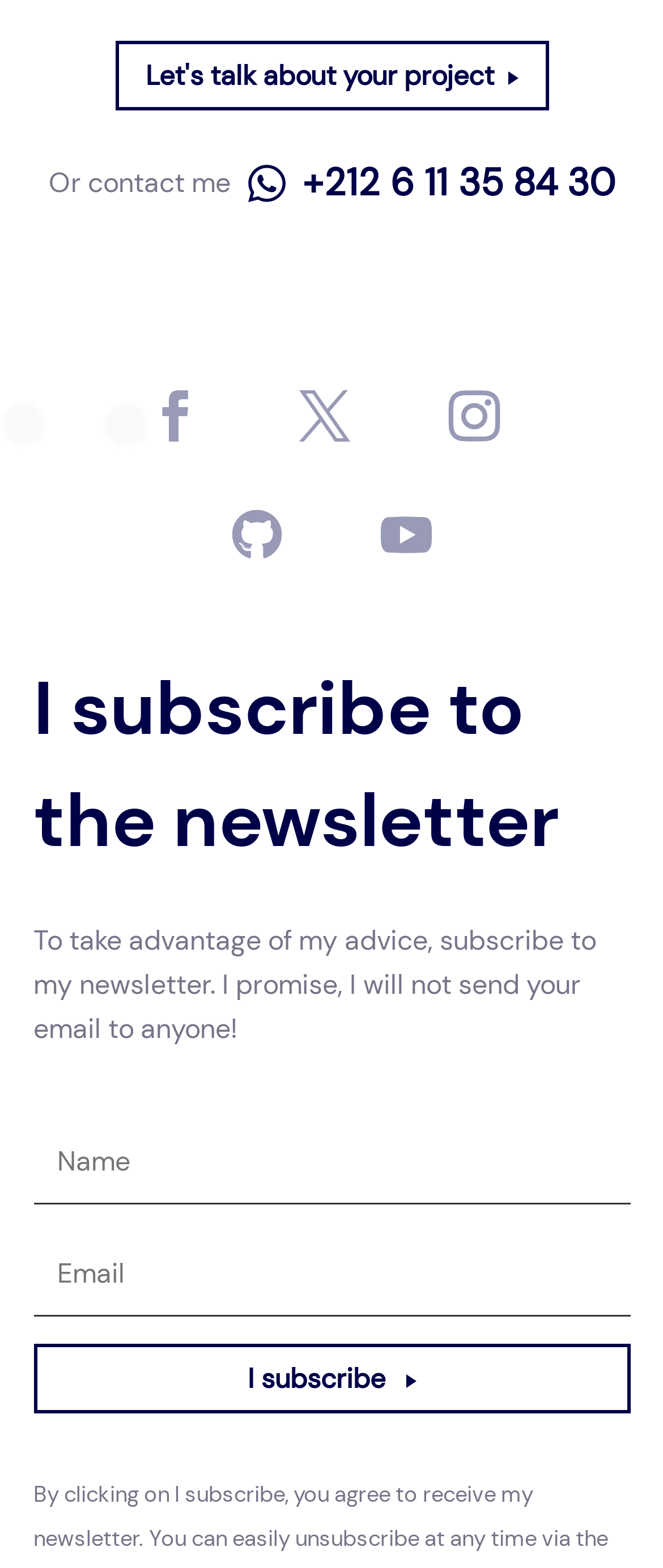Show the bounding box coordinates of the region that should be clicked to follow the instruction: "Call the phone number."

[0.455, 0.103, 0.927, 0.131]